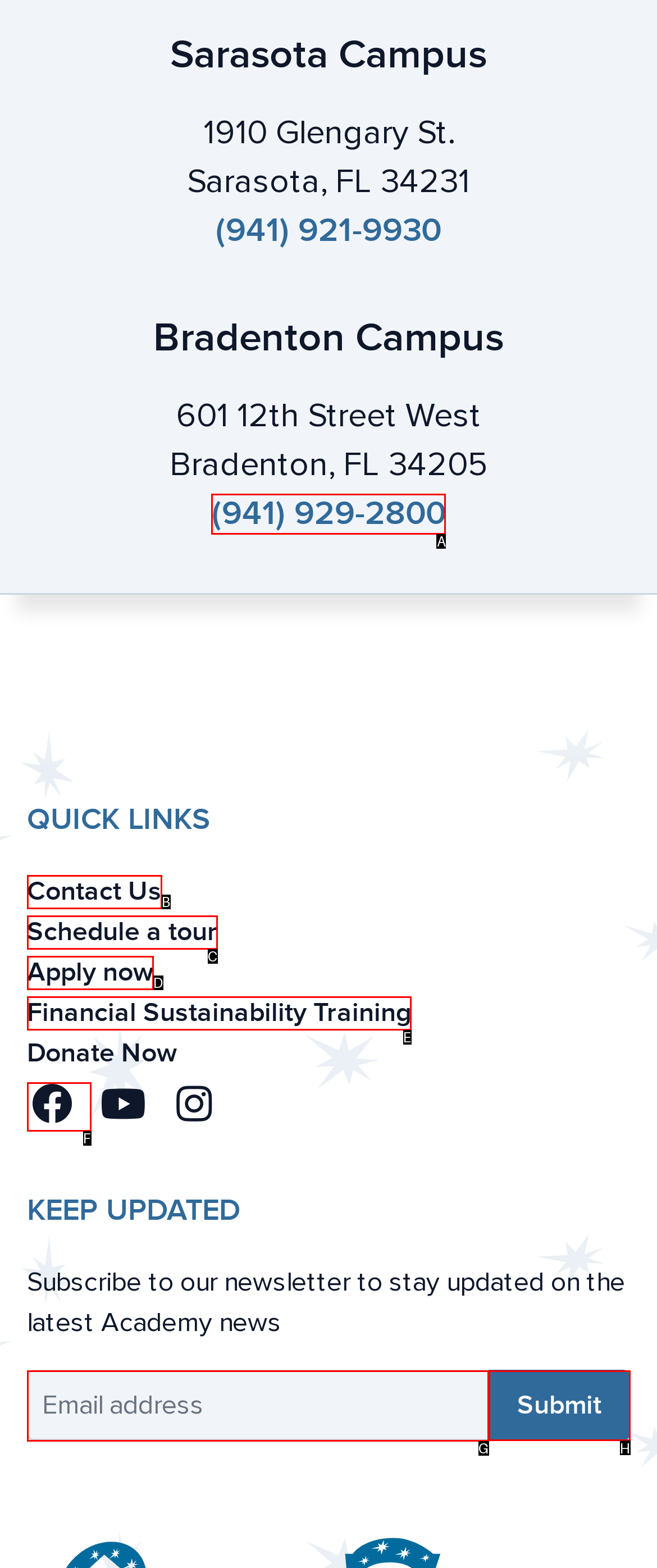Choose the HTML element that should be clicked to achieve this task: Submit the newsletter subscription
Respond with the letter of the correct choice.

H